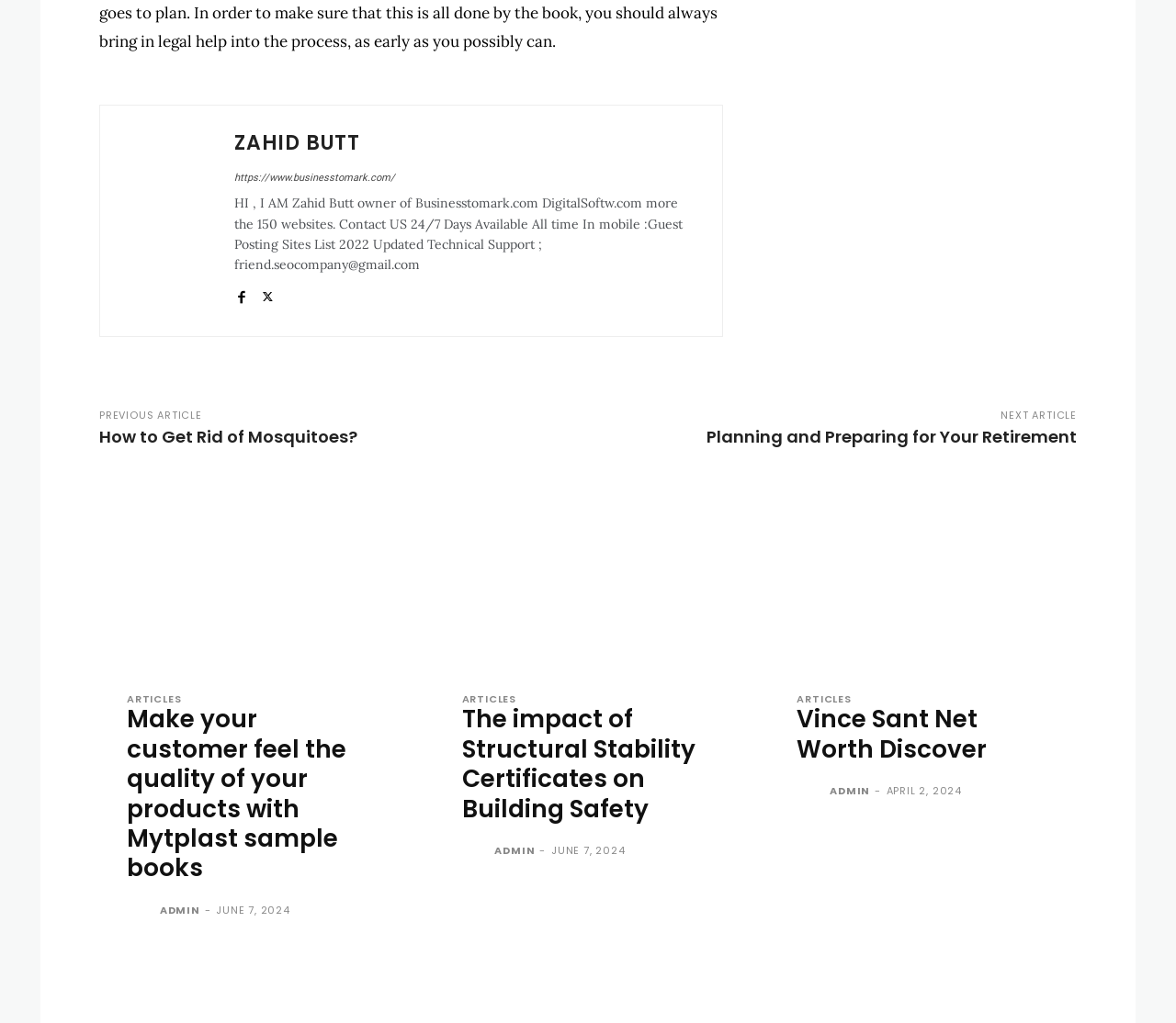Can you provide the bounding box coordinates for the element that should be clicked to implement the instruction: "Go to the next article"?

[0.601, 0.415, 0.916, 0.438]